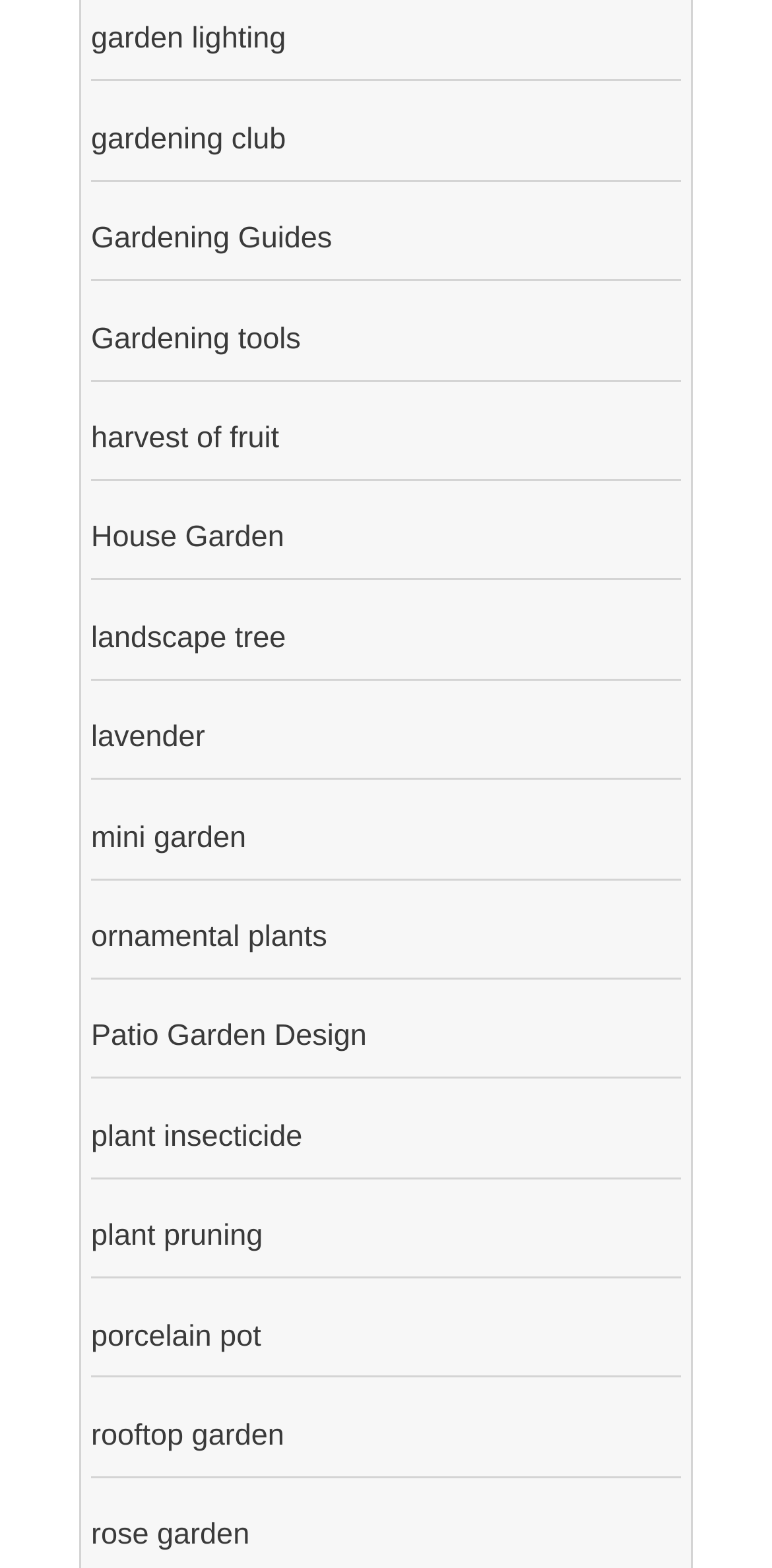Please identify the bounding box coordinates of the clickable region that I should interact with to perform the following instruction: "visit gardening guides". The coordinates should be expressed as four float numbers between 0 and 1, i.e., [left, top, right, bottom].

[0.118, 0.142, 0.43, 0.163]